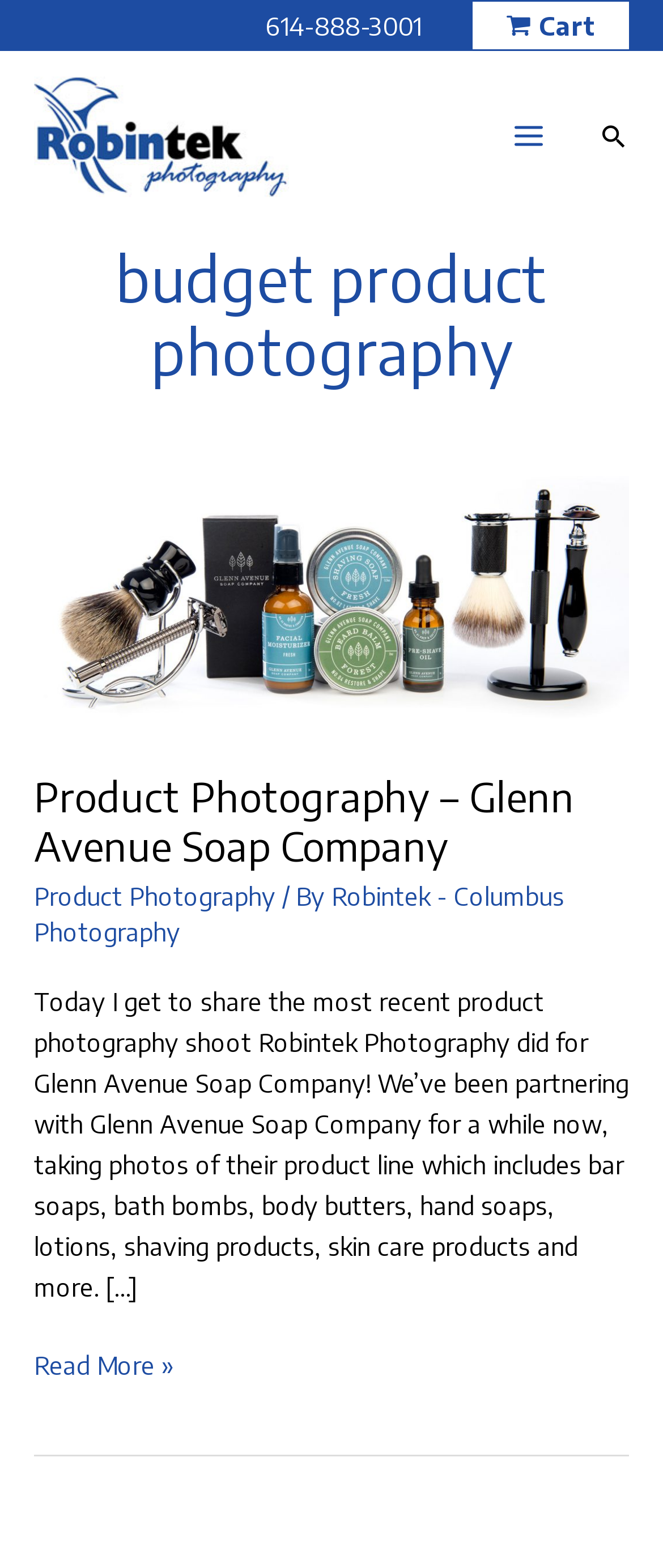Kindly provide the bounding box coordinates of the section you need to click on to fulfill the given instruction: "view cart".

[0.713, 0.001, 0.949, 0.032]